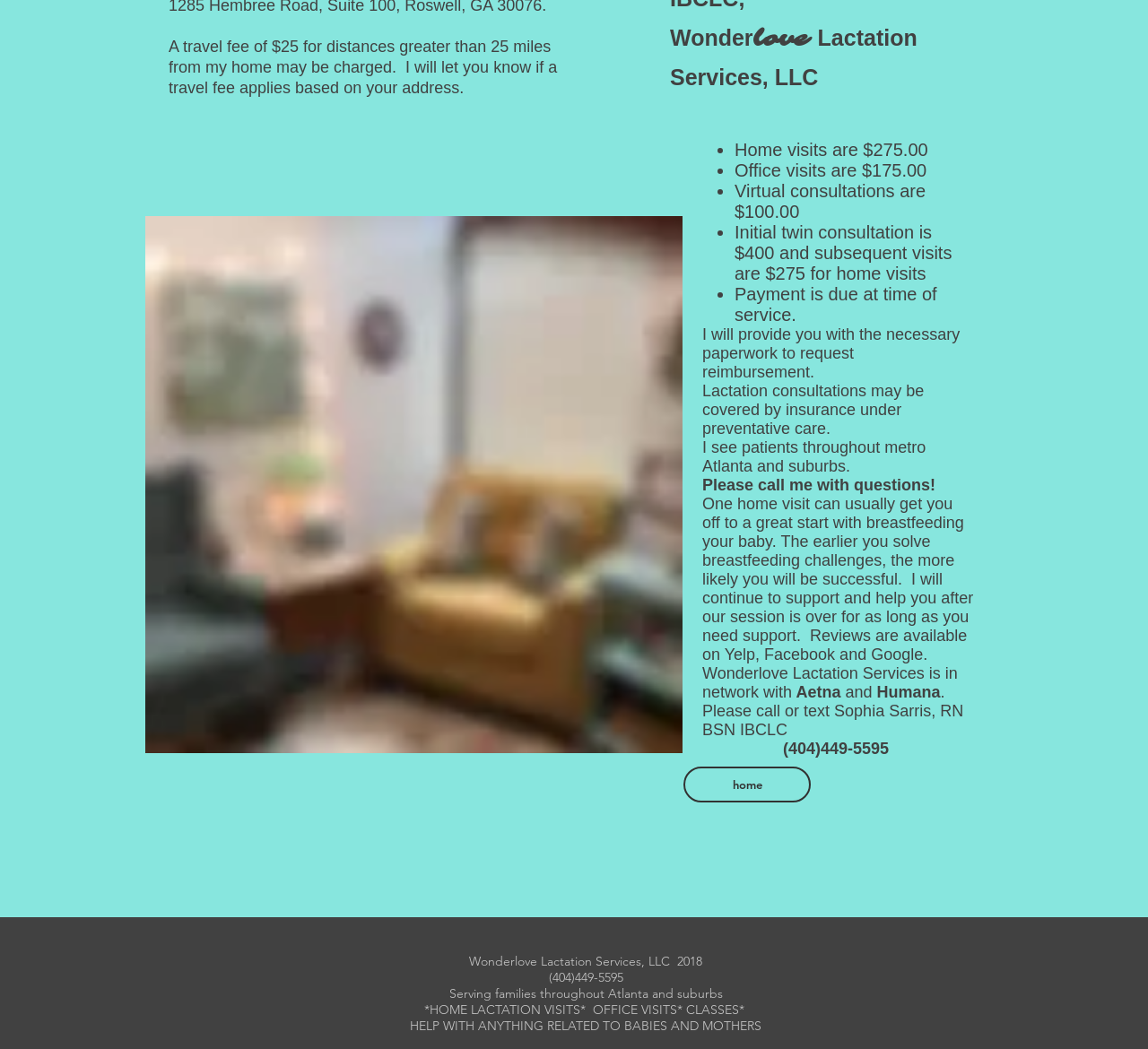Please examine the image and provide a detailed answer to the question: What insurance companies is Wonderlove Lactation Services in network with?

The insurance companies are mentioned in the static text elements, which state 'Wonderlove Lactation Services is in network with Aetna' and 'Humana'.